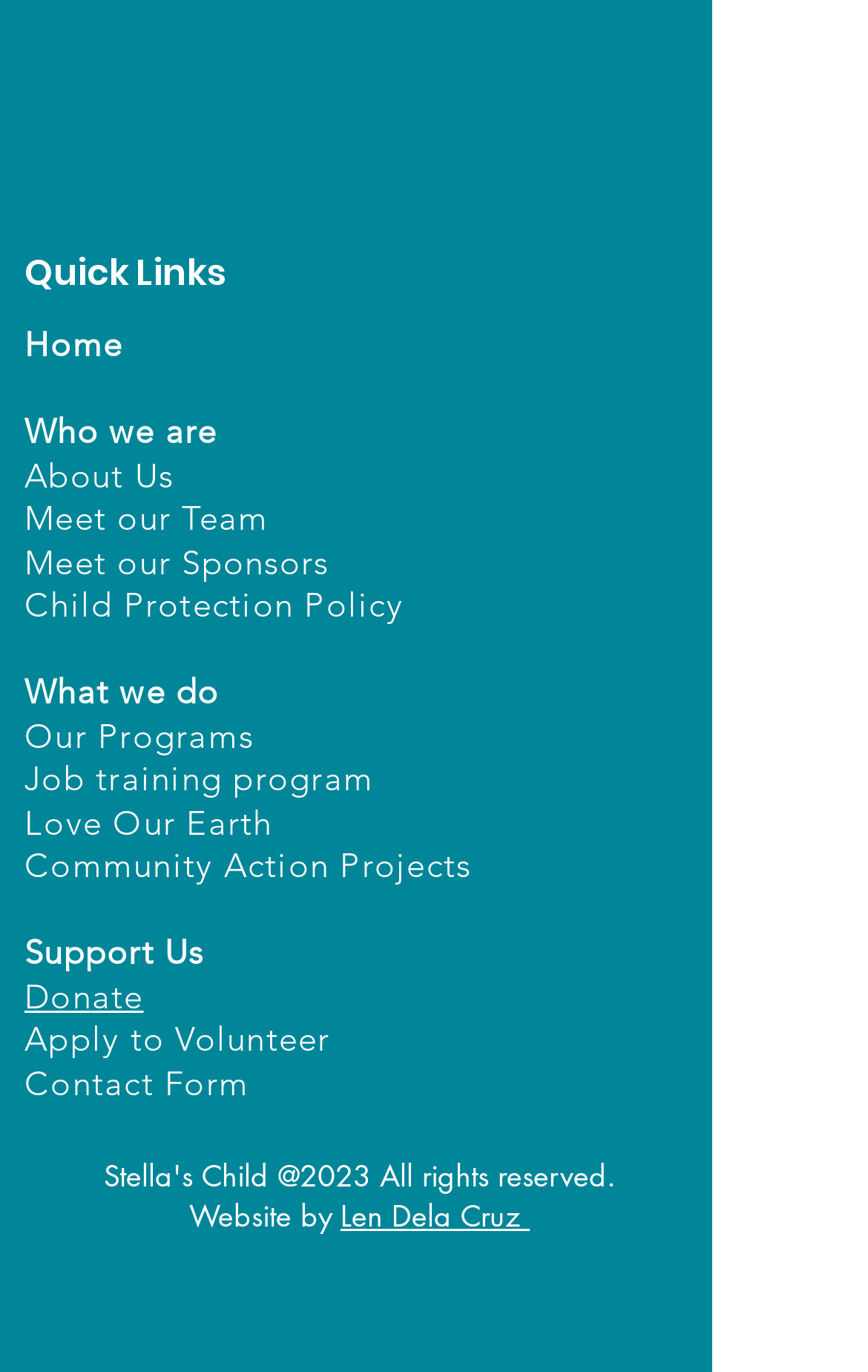Mark the bounding box of the element that matches the following description: "Our Programs".

[0.028, 0.52, 0.292, 0.551]